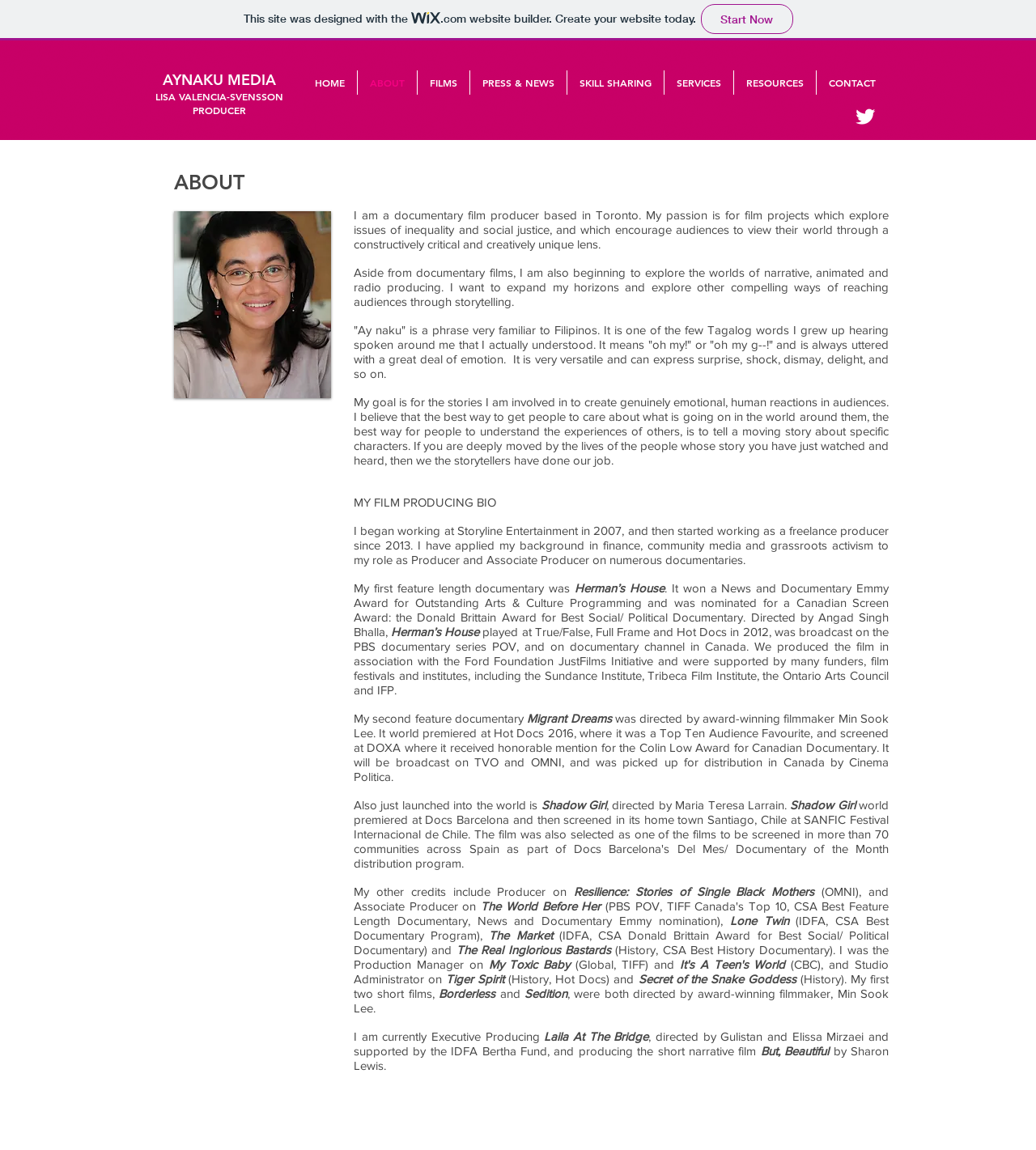Can you look at the image and give a comprehensive answer to the question:
How many social media links are available on the webpage?

The number of social media links available on the webpage can be found by counting the link elements with the image 'Twitter Clean' located in the social bar section at the top of the webpage.